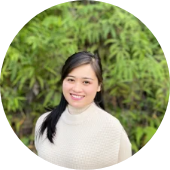What color is Tran Le Bich Ngoc's sweater?
Using the image, give a concise answer in the form of a single word or short phrase.

Cream-colored